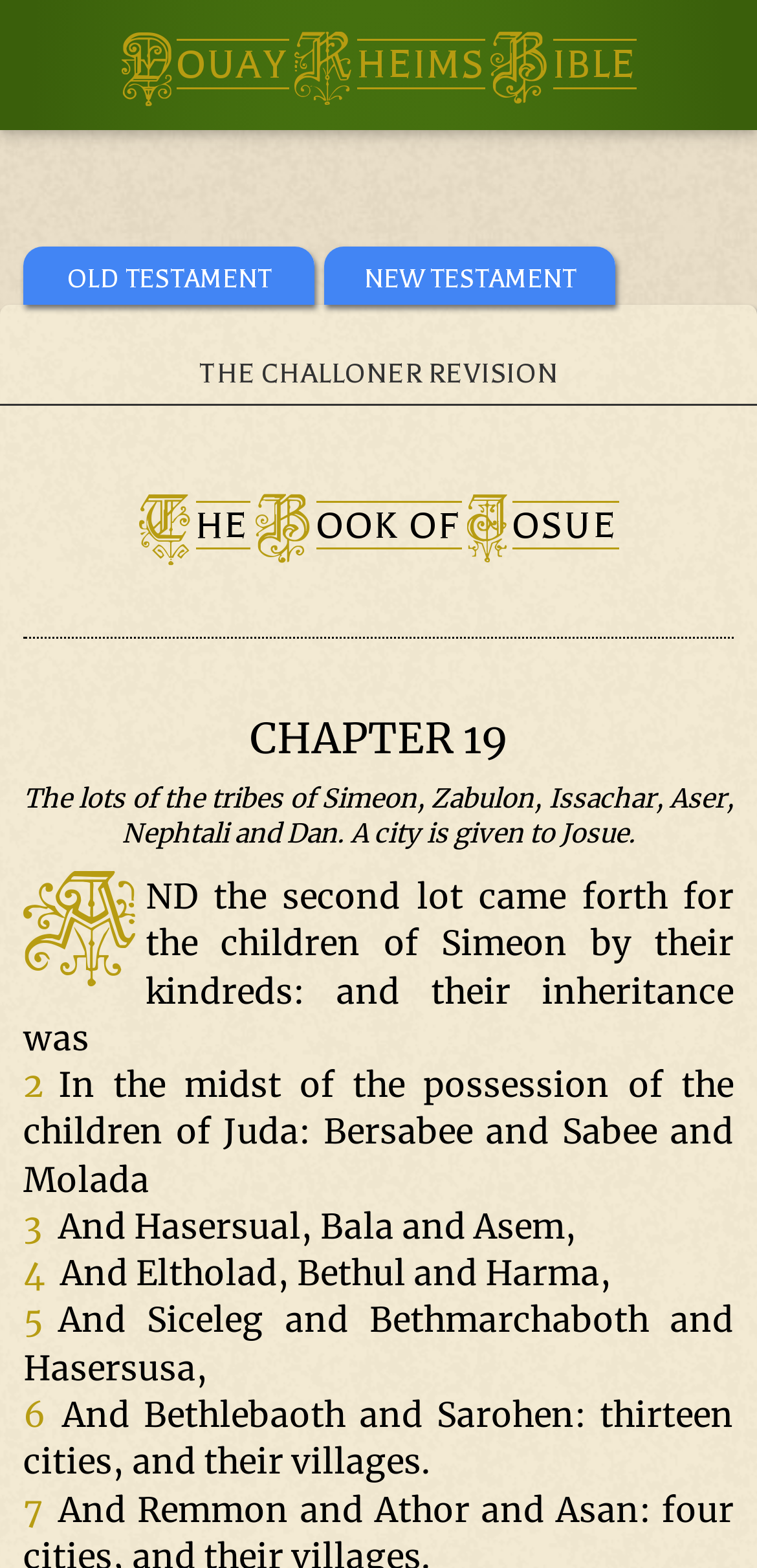Determine the bounding box for the UI element described here: "NEW TESTAMENT".

[0.428, 0.158, 0.813, 0.195]